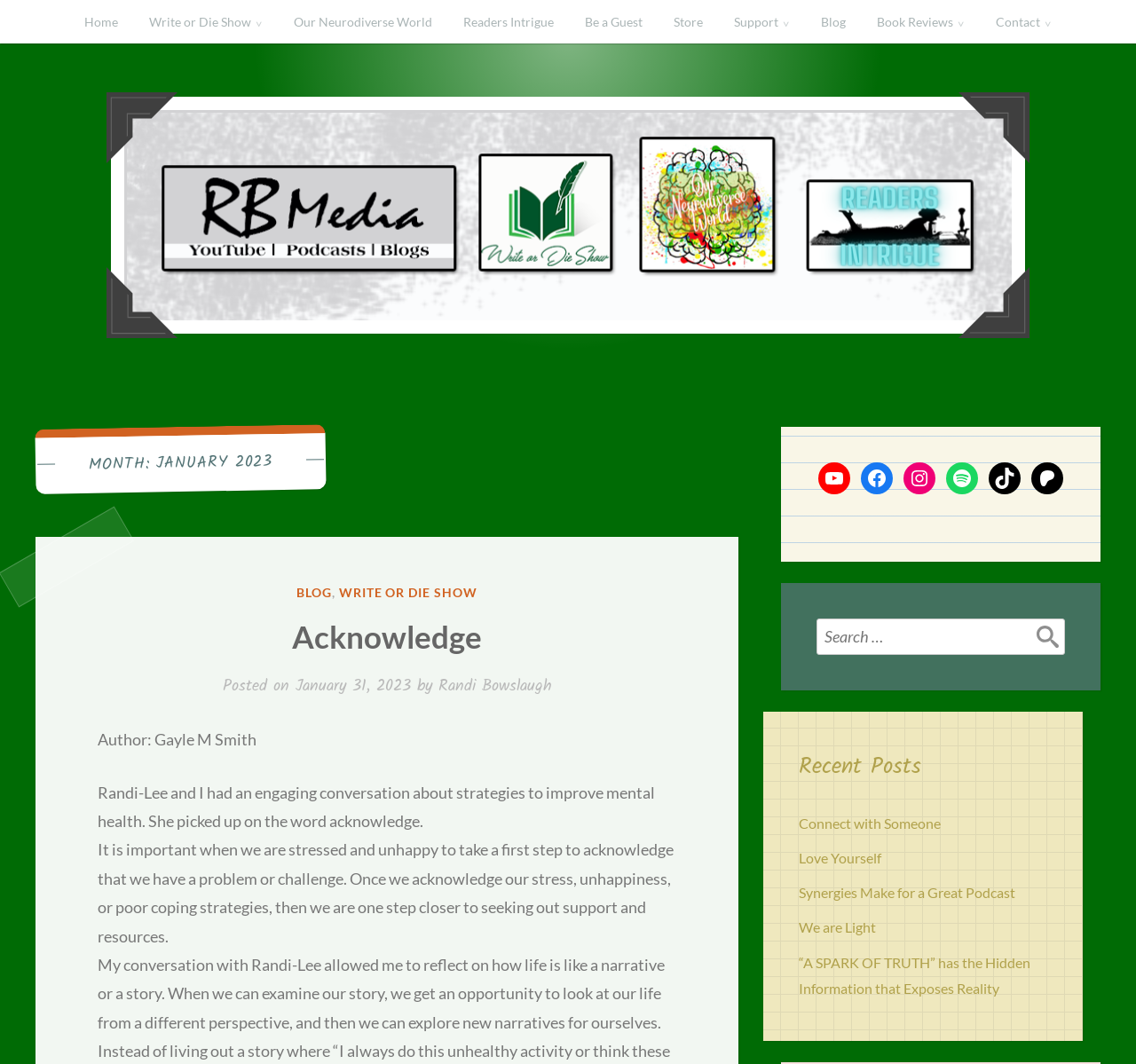Mark the bounding box of the element that matches the following description: "Write or Die Show".

[0.119, 0.0, 0.244, 0.041]